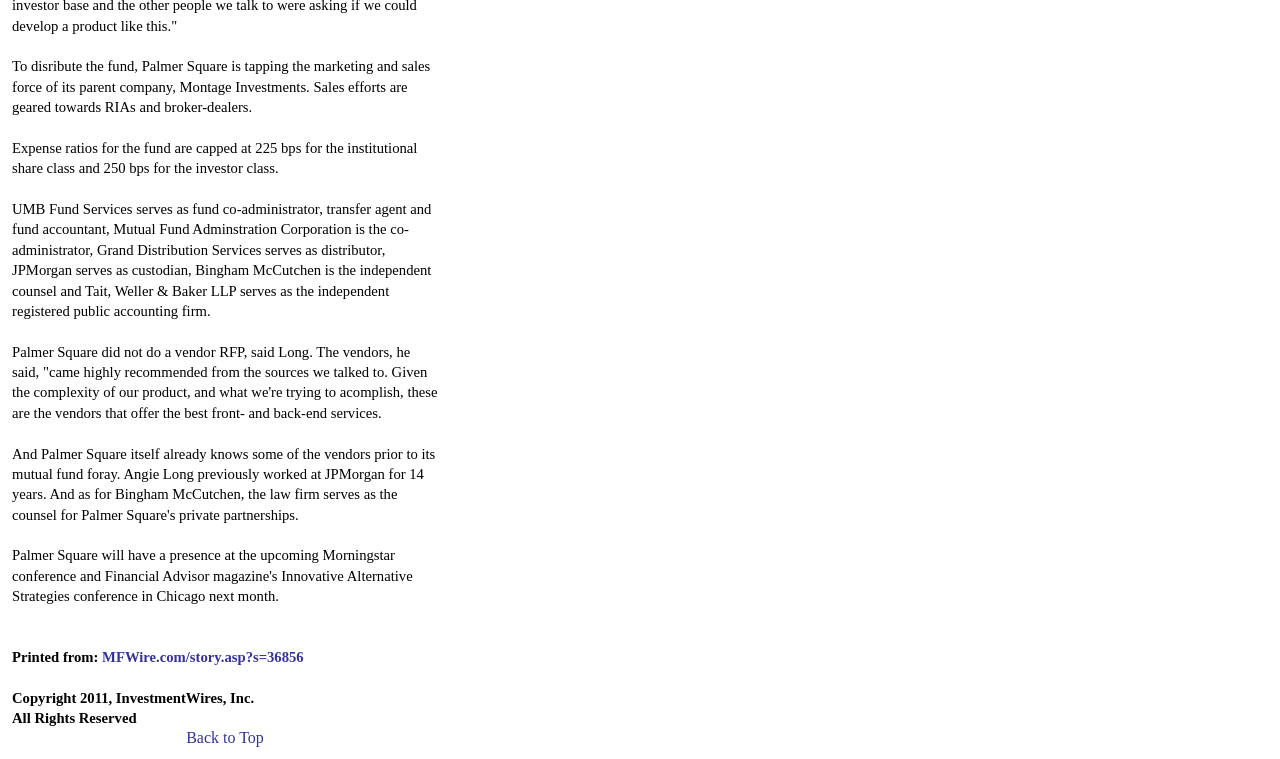Using the provided element description: "Back to Top", determine the bounding box coordinates of the corresponding UI element in the screenshot.

[0.145, 0.96, 0.206, 0.983]